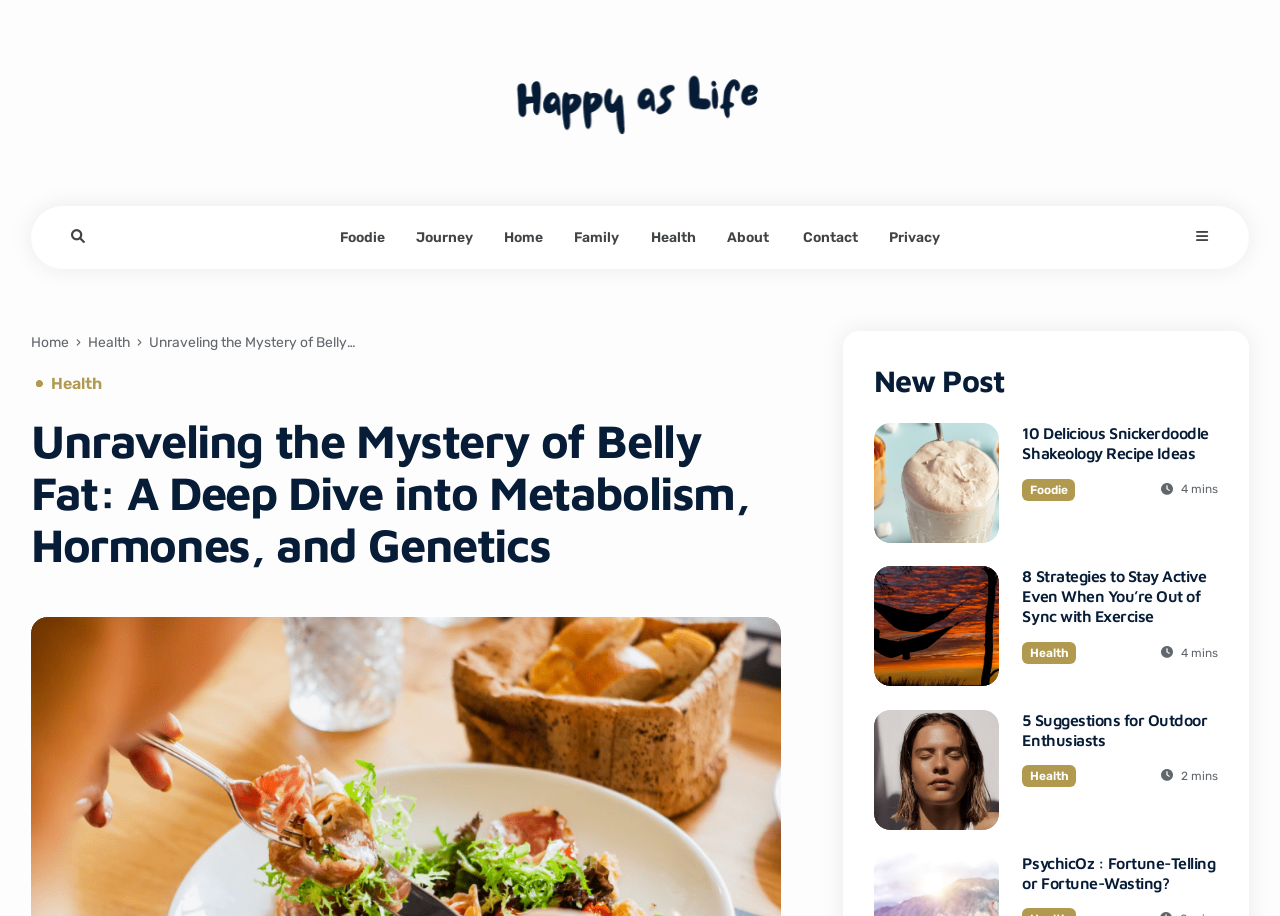How many minutes does it take to read the post '5 Suggestions for Outdoor Enthusiasts'?
From the screenshot, provide a brief answer in one word or phrase.

2